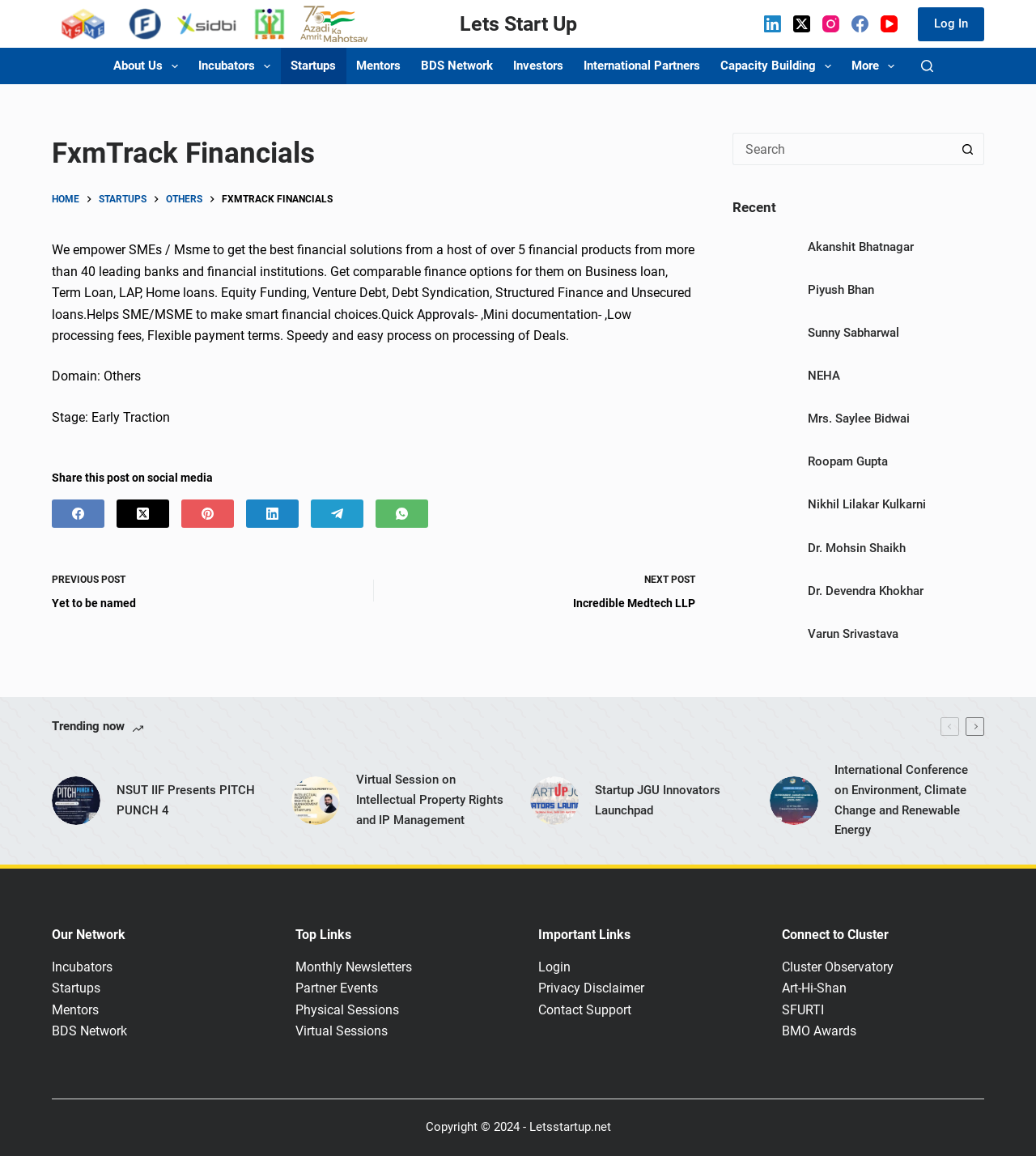Identify the bounding box coordinates of the HTML element based on this description: "Lets Start Up".

[0.443, 0.01, 0.557, 0.031]